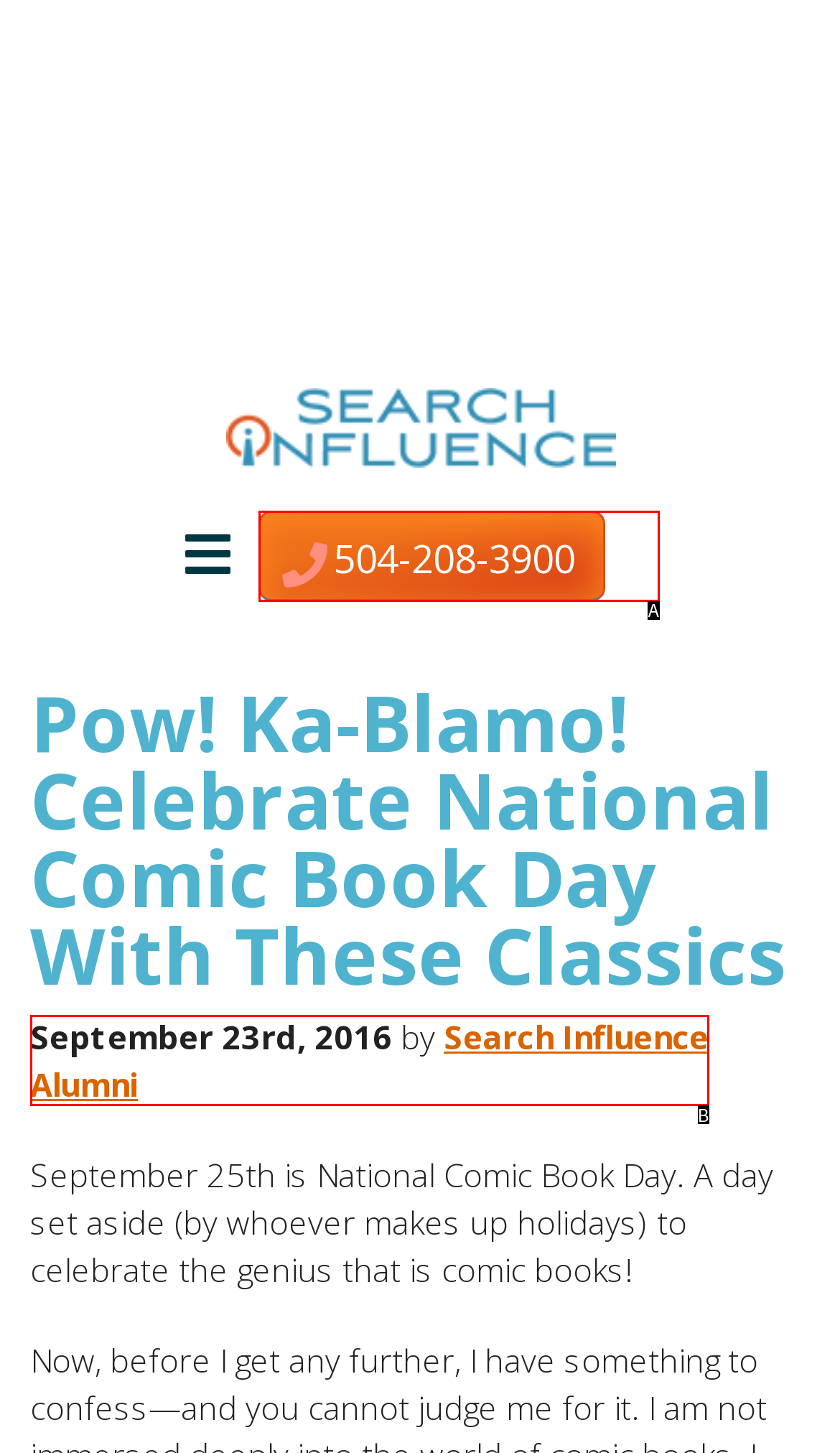Based on the description: 504-208-3900, find the HTML element that matches it. Provide your answer as the letter of the chosen option.

A